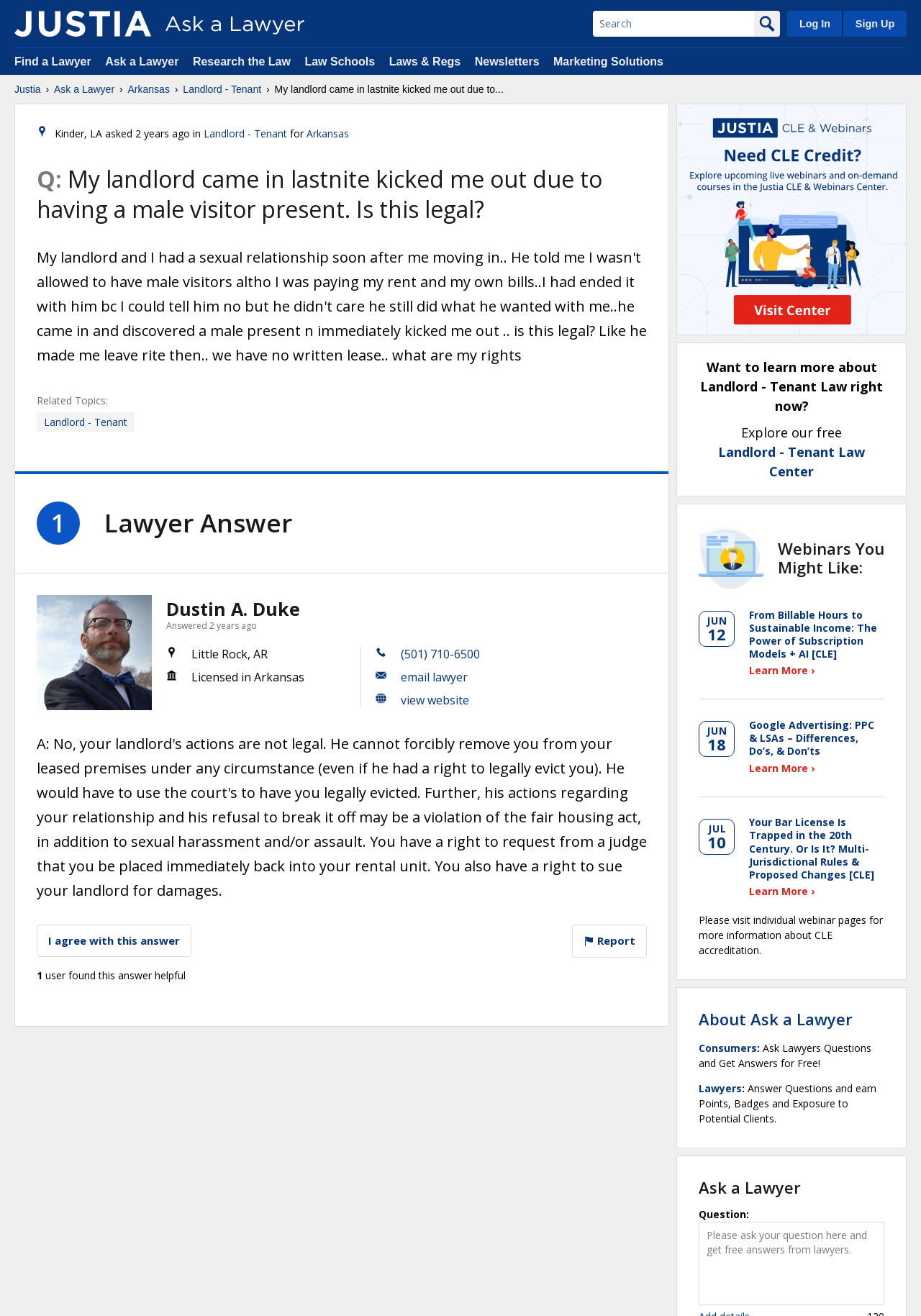Please specify the bounding box coordinates of the element that should be clicked to execute the given instruction: 'Ask a lawyer a question'. Ensure the coordinates are four float numbers between 0 and 1, expressed as [left, top, right, bottom].

[0.114, 0.042, 0.198, 0.051]